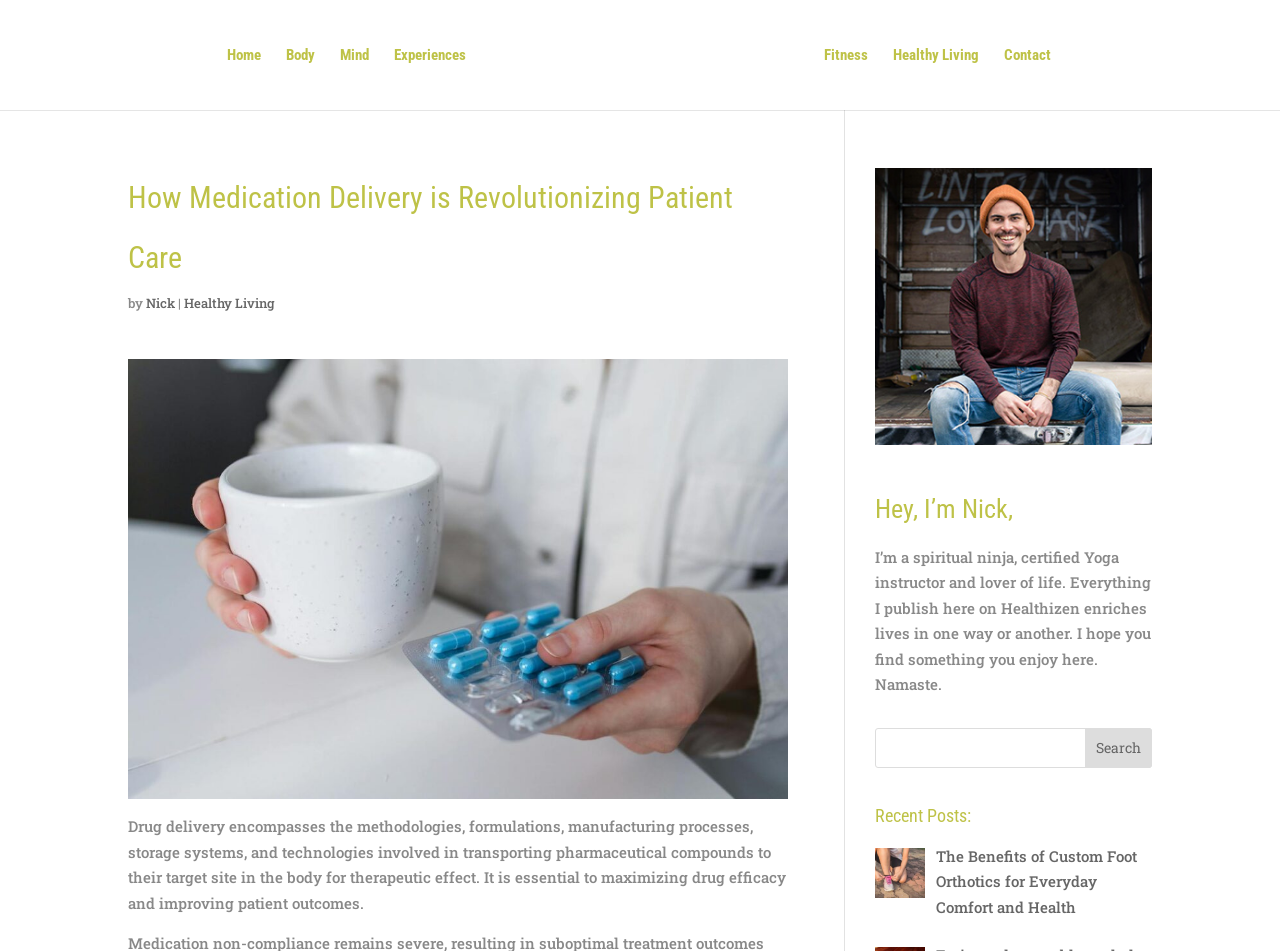Use a single word or phrase to respond to the question:
What is the name of the website?

Healthizen